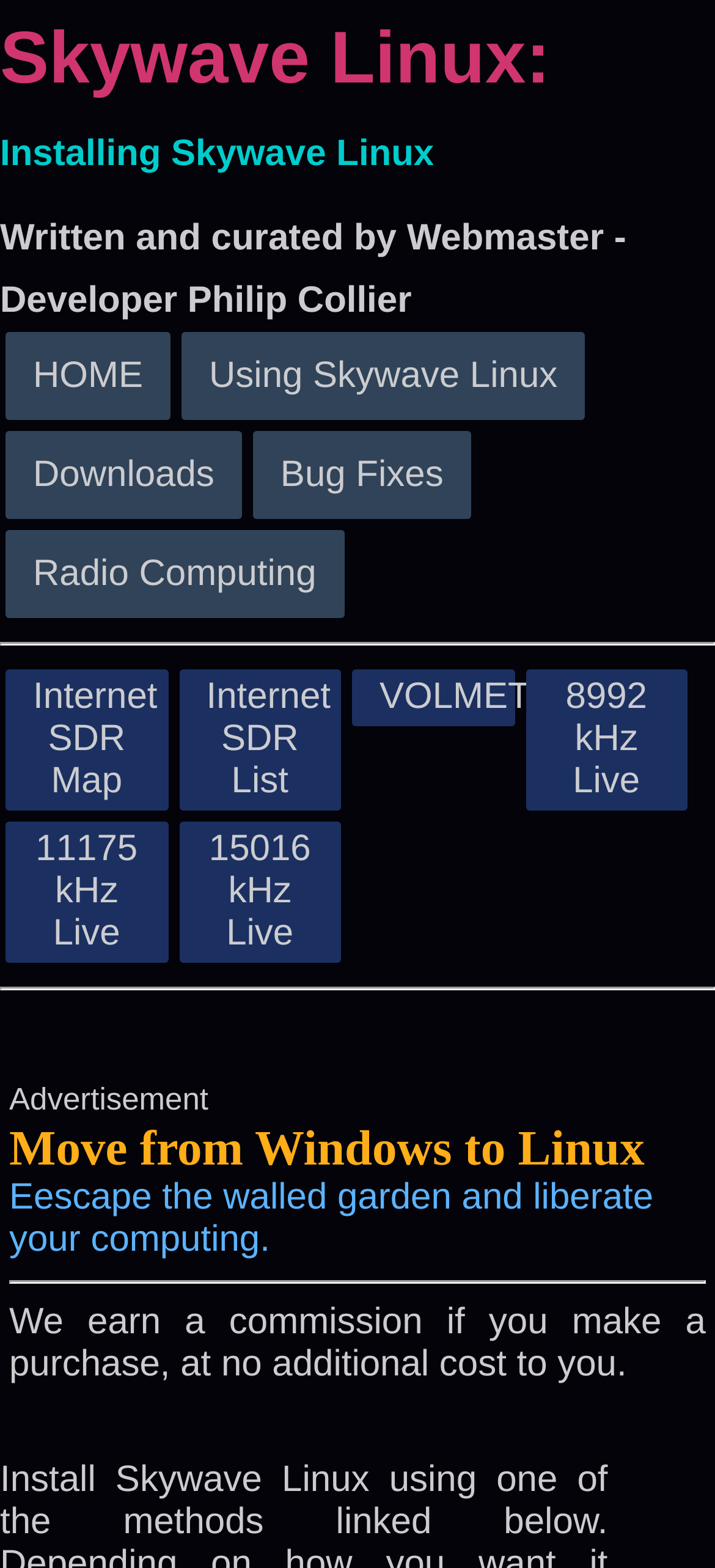Please identify the bounding box coordinates of the clickable area that will allow you to execute the instruction: "Check 8992 kHz Live".

[0.791, 0.432, 0.905, 0.511]